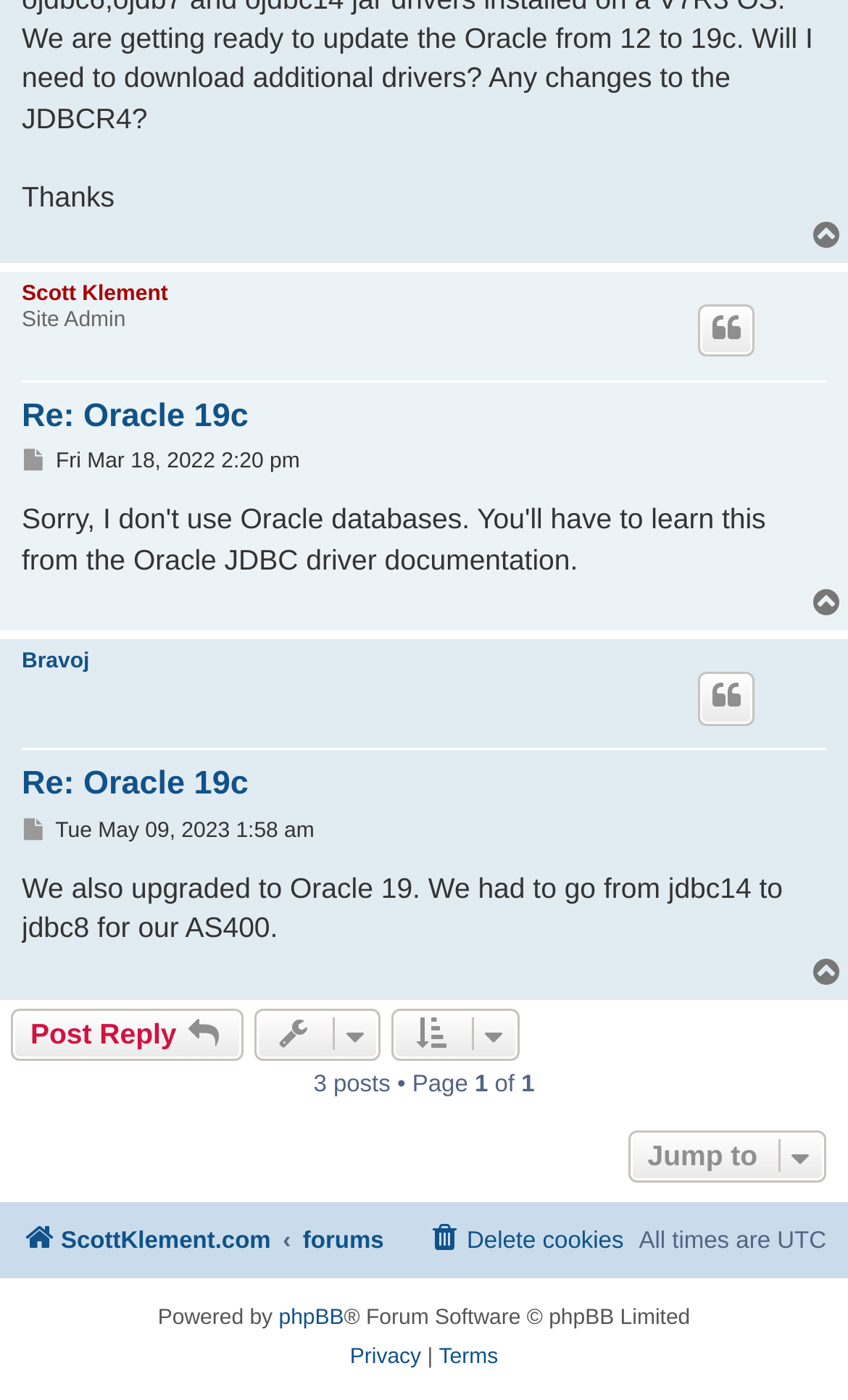From the element description Re: Oracle 19c, predict the bounding box coordinates of the UI element. The coordinates must be specified in the format (top-left x, top-left y, bottom-right x, bottom-right y) and should be within the 0 to 1 range.

[0.026, 0.547, 0.293, 0.576]